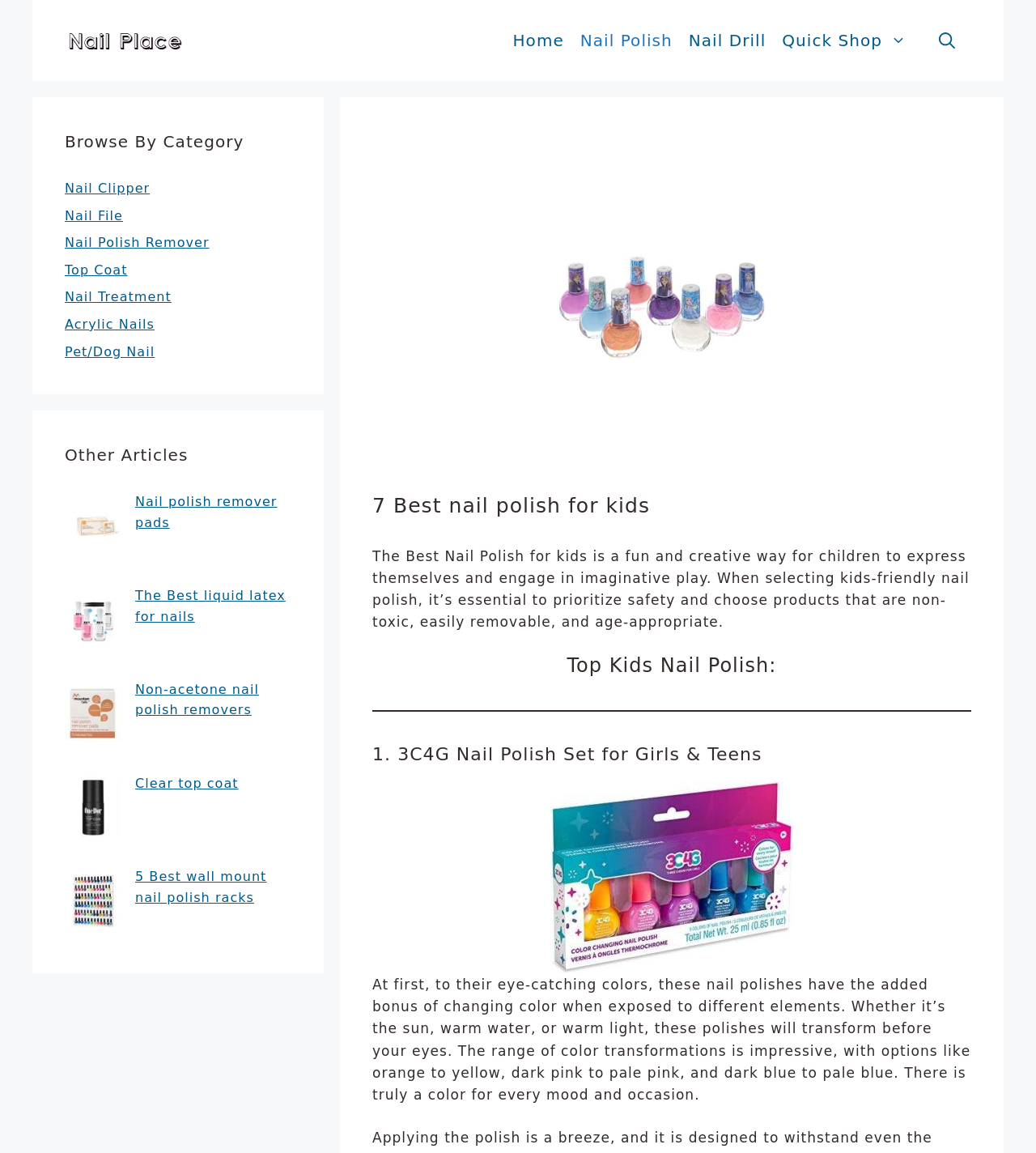How many nail polish products are listed on this webpage?
Using the details from the image, give an elaborate explanation to answer the question.

Although there are multiple links and images related to nail polish, only one product, '3C4G Nail Polish Set for Girls & Teens', is explicitly listed with a detailed description. Therefore, the answer is 1.